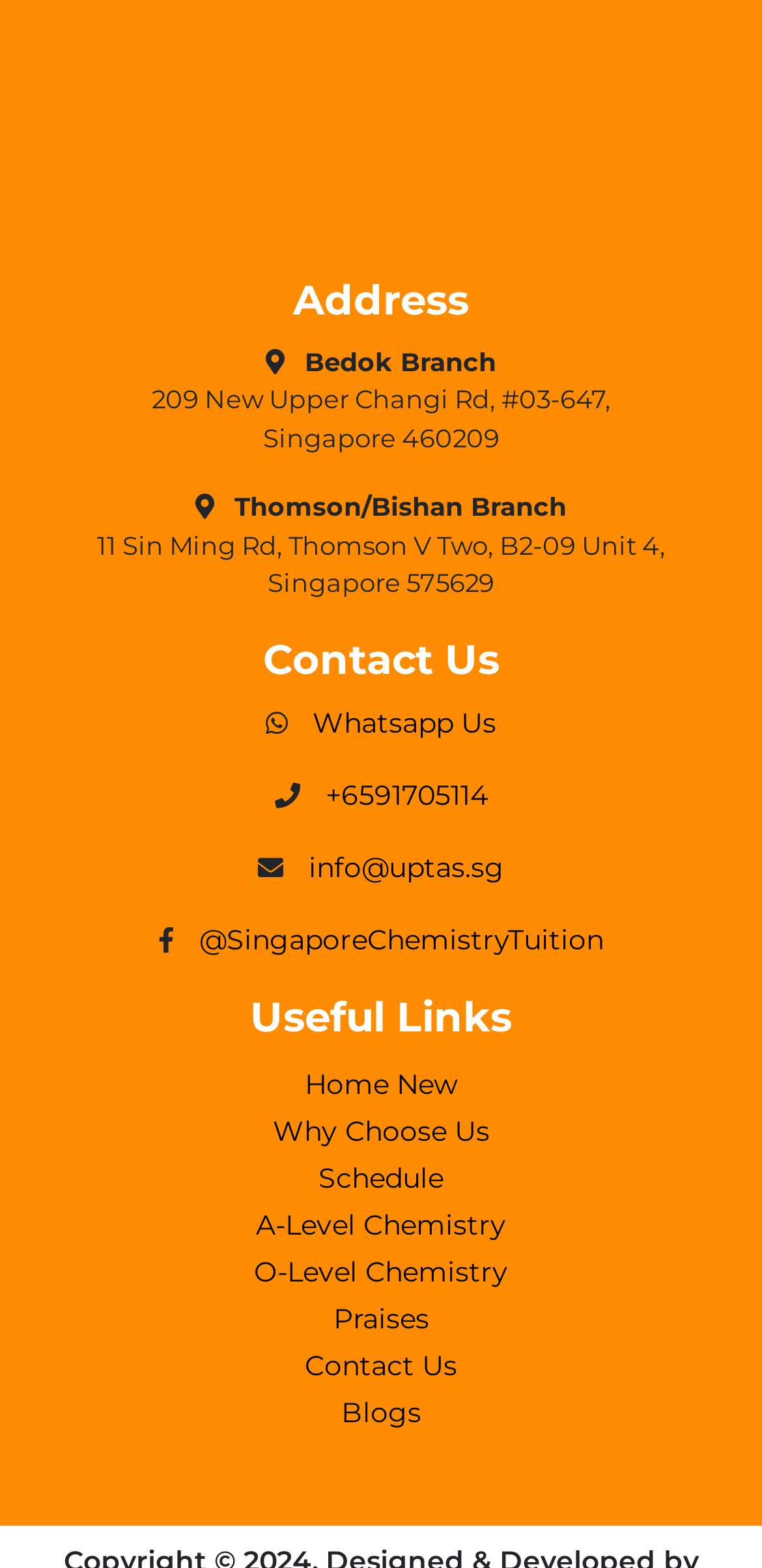Locate the bounding box coordinates of the element I should click to achieve the following instruction: "visit Whatsapp Us".

[0.41, 0.45, 0.651, 0.472]